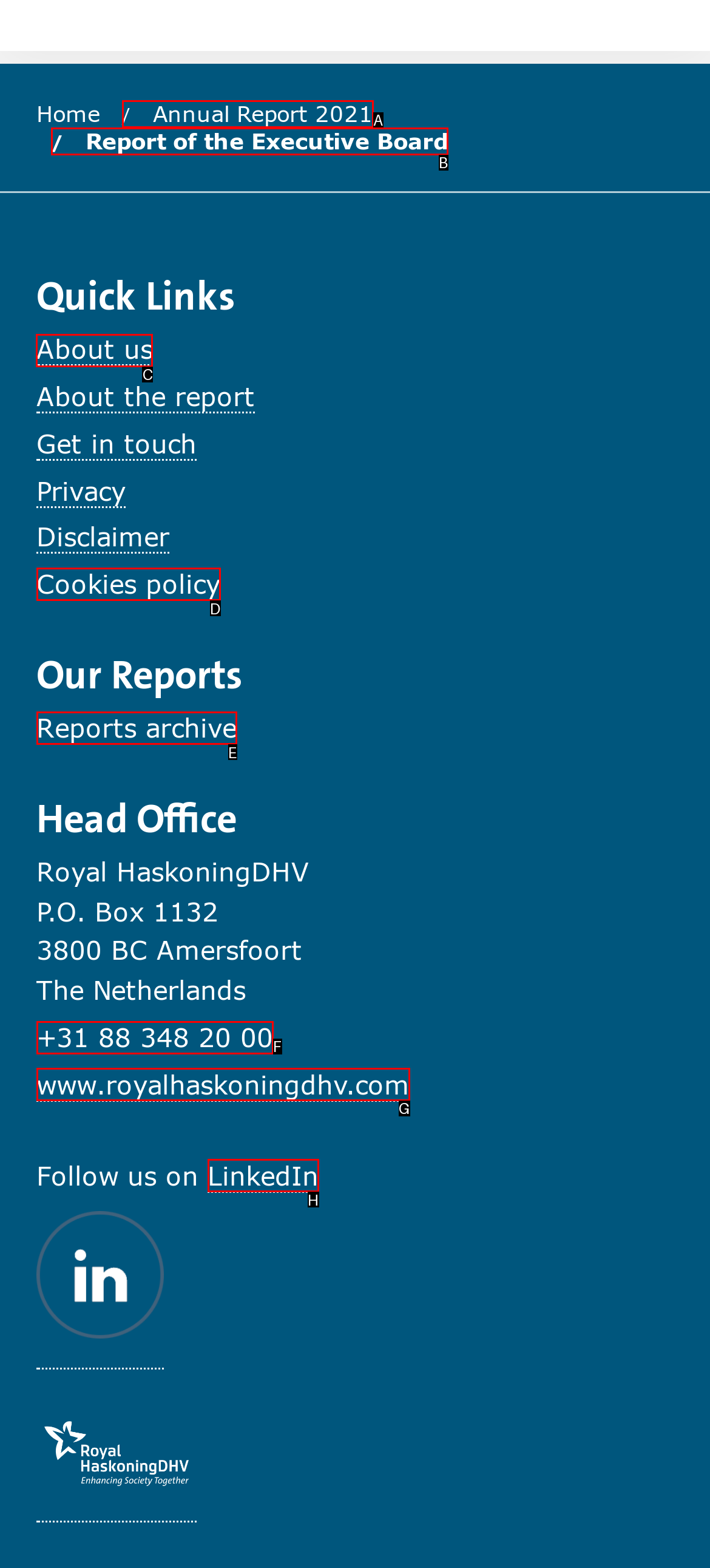Which UI element should you click on to achieve the following task: Read about us? Provide the letter of the correct option.

C